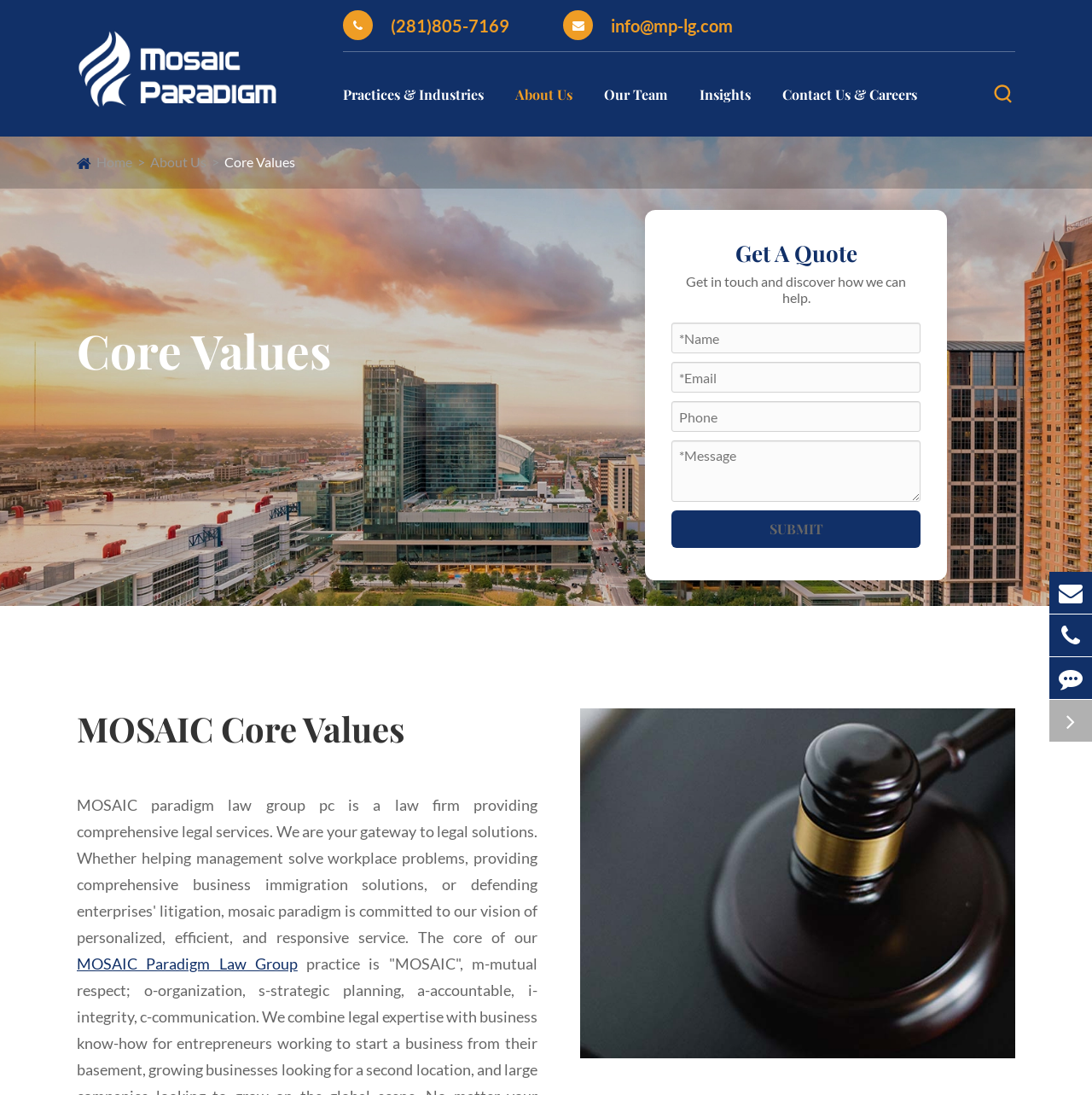Provide the bounding box for the UI element matching this description: "Core Values".

[0.205, 0.14, 0.27, 0.155]